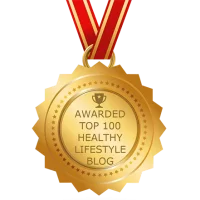Give a detailed account of the elements present in the image.

The image features a gold medal prominently displayed with a red and yellow striped ribbon. Inscribed on the medal are the words "AWARDED TOP 100 HEALTHY LIFESTYLE BLOG," signifying recognition for excellence in promoting healthy living practices and wellness-related content. This accolade highlights the significance of the blog in the realm of health and lifestyle, celebrating its impact on readers seeking to improve their well-being and make informed lifestyle choices. The medal's design enhances its celebratory tone, emphasizing achievement and dedication to providing valuable information on health and wellness.